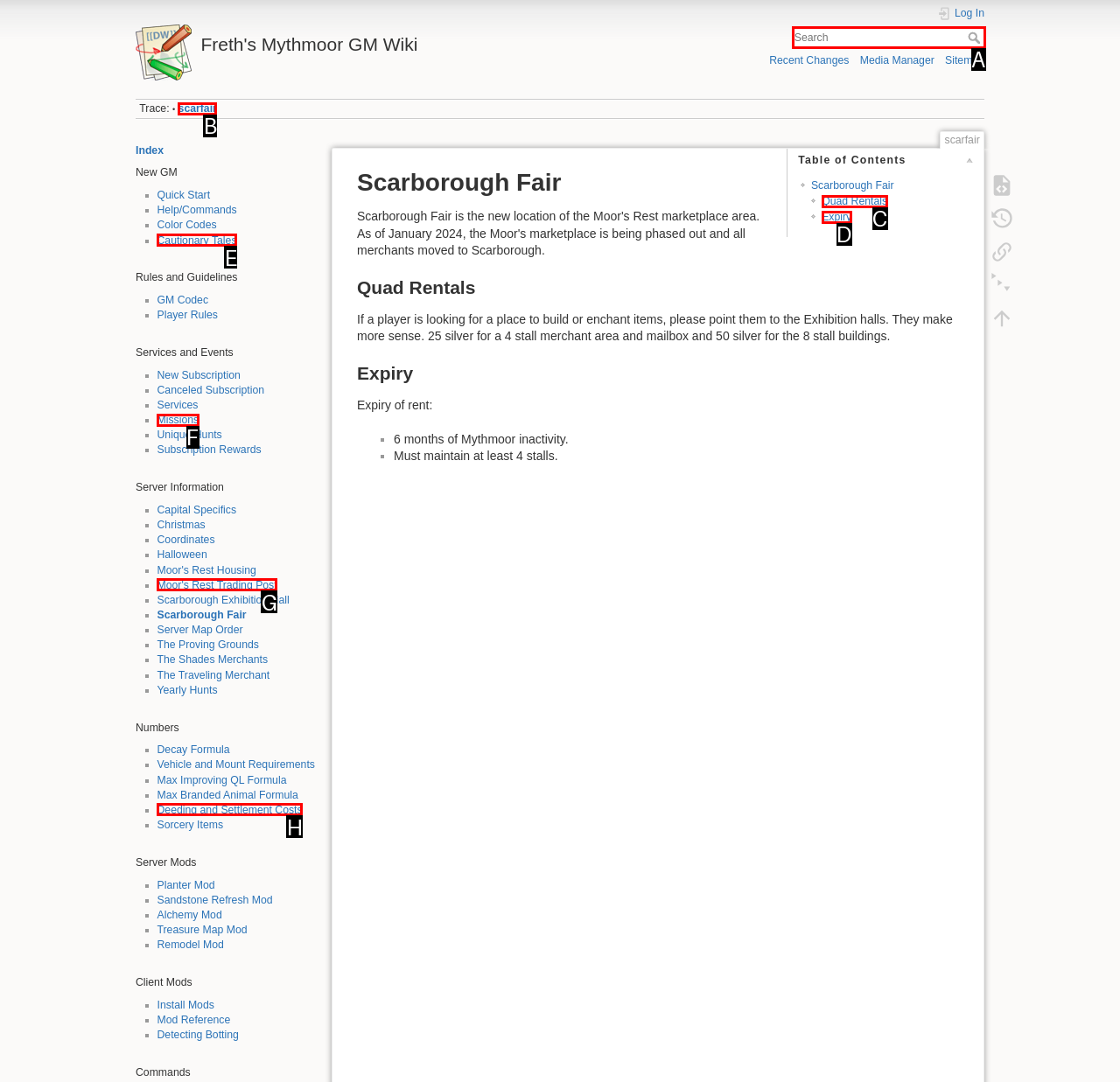Given the description: parent_node: Search name="q" placeholder="Search" title="[F]", identify the matching HTML element. Provide the letter of the correct option.

A